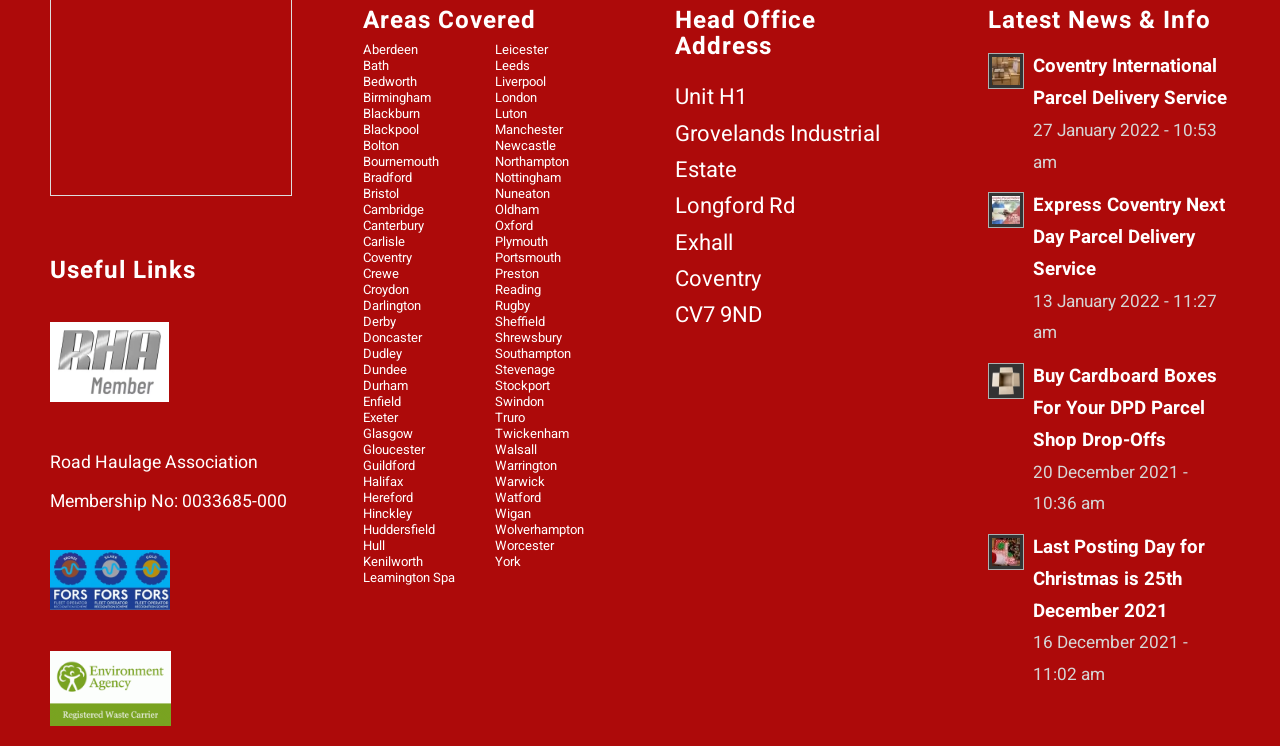Locate the bounding box coordinates of the area you need to click to fulfill this instruction: 'Visit the 'Leeds' page'. The coordinates must be in the form of four float numbers ranging from 0 to 1: [left, top, right, bottom].

[0.386, 0.078, 0.472, 0.099]